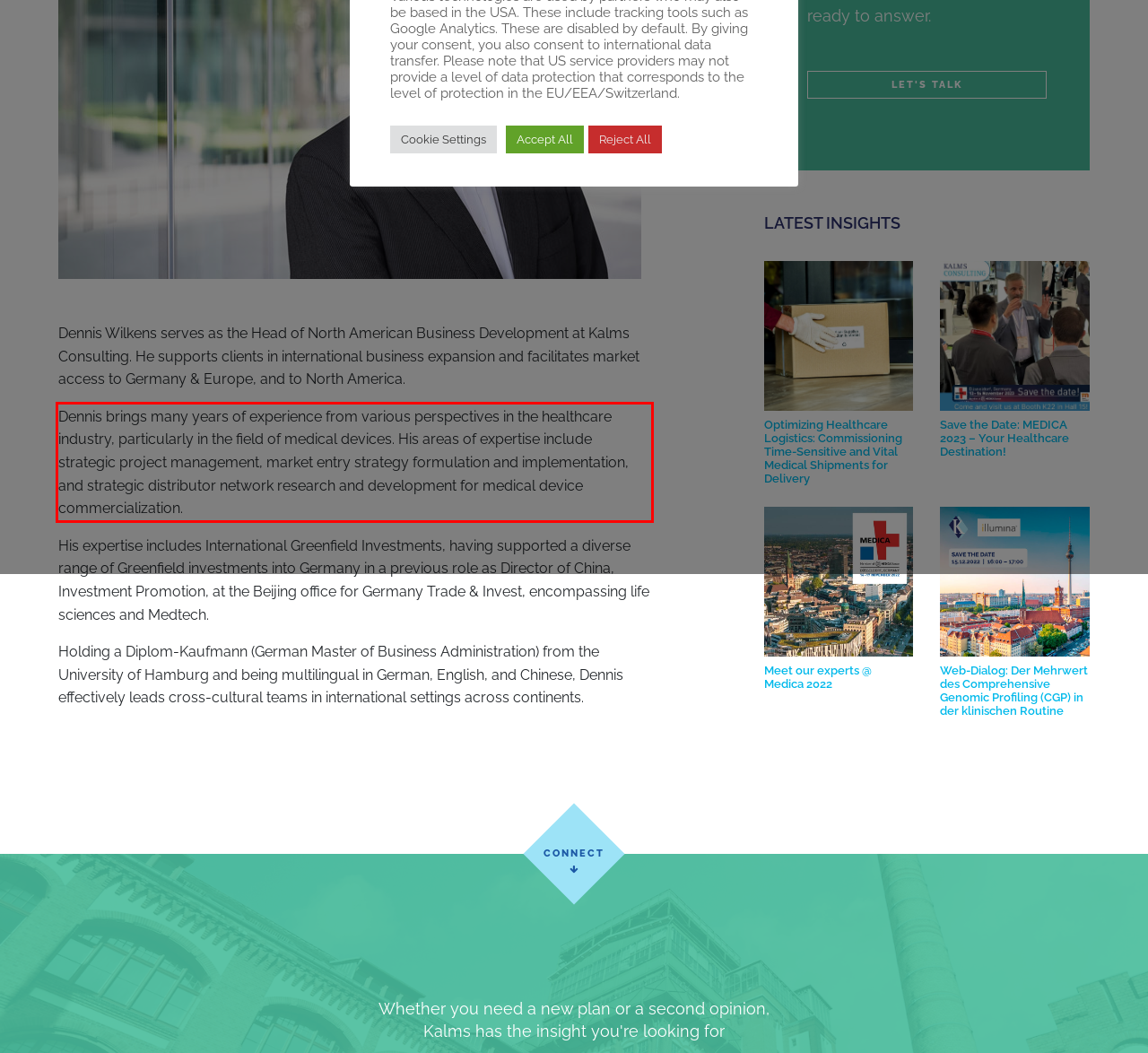Please examine the screenshot of the webpage and read the text present within the red rectangle bounding box.

Dennis brings many years of experience from various perspectives in the healthcare industry, particularly in the field of medical devices. His areas of expertise include strategic project management, market entry strategy formulation and implementation, and strategic distributor network research and development for medical device commercialization.